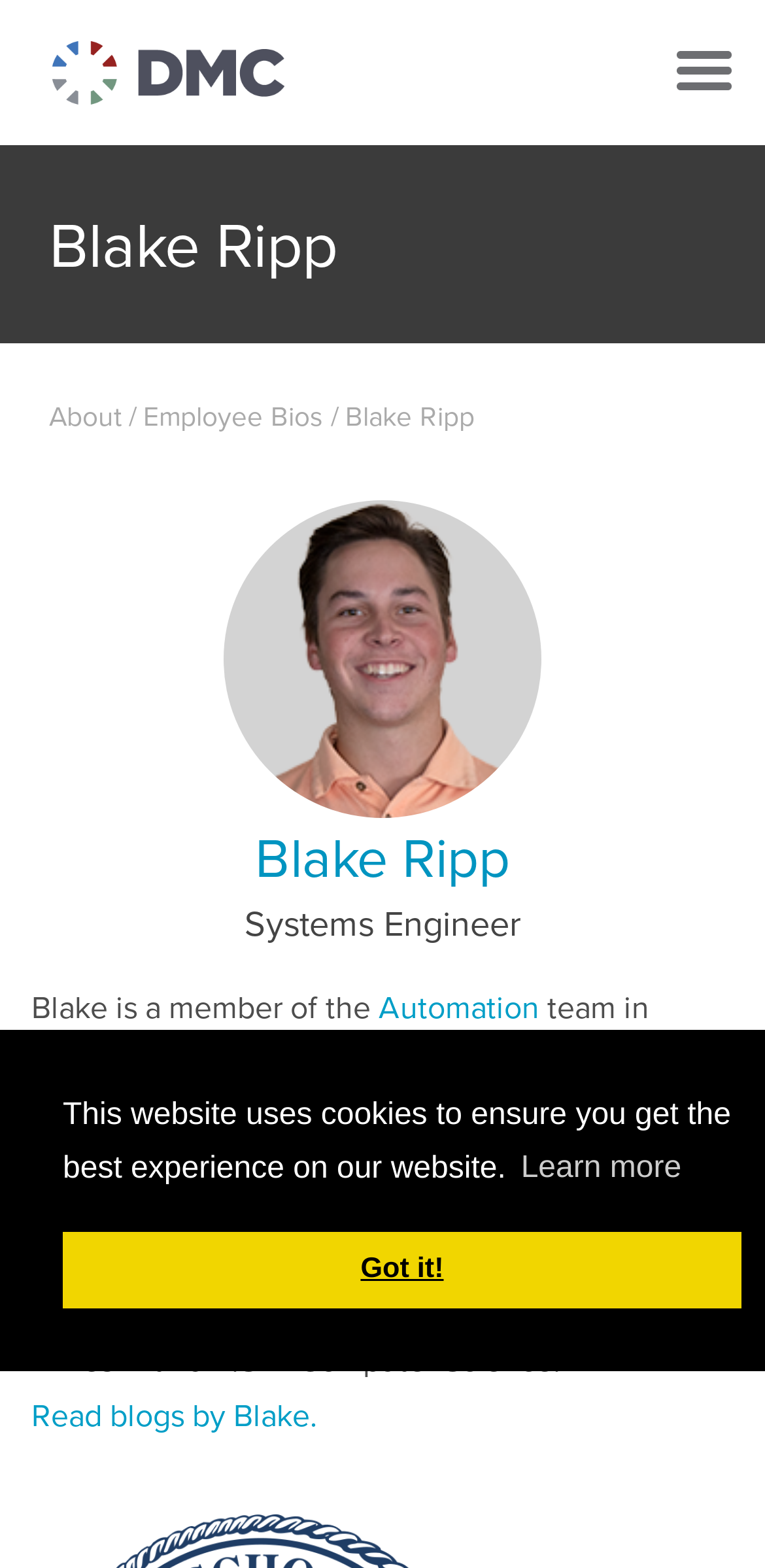Please provide a one-word or phrase answer to the question: 
What is the name of the company Blake Ripp works for?

DMC, Inc.